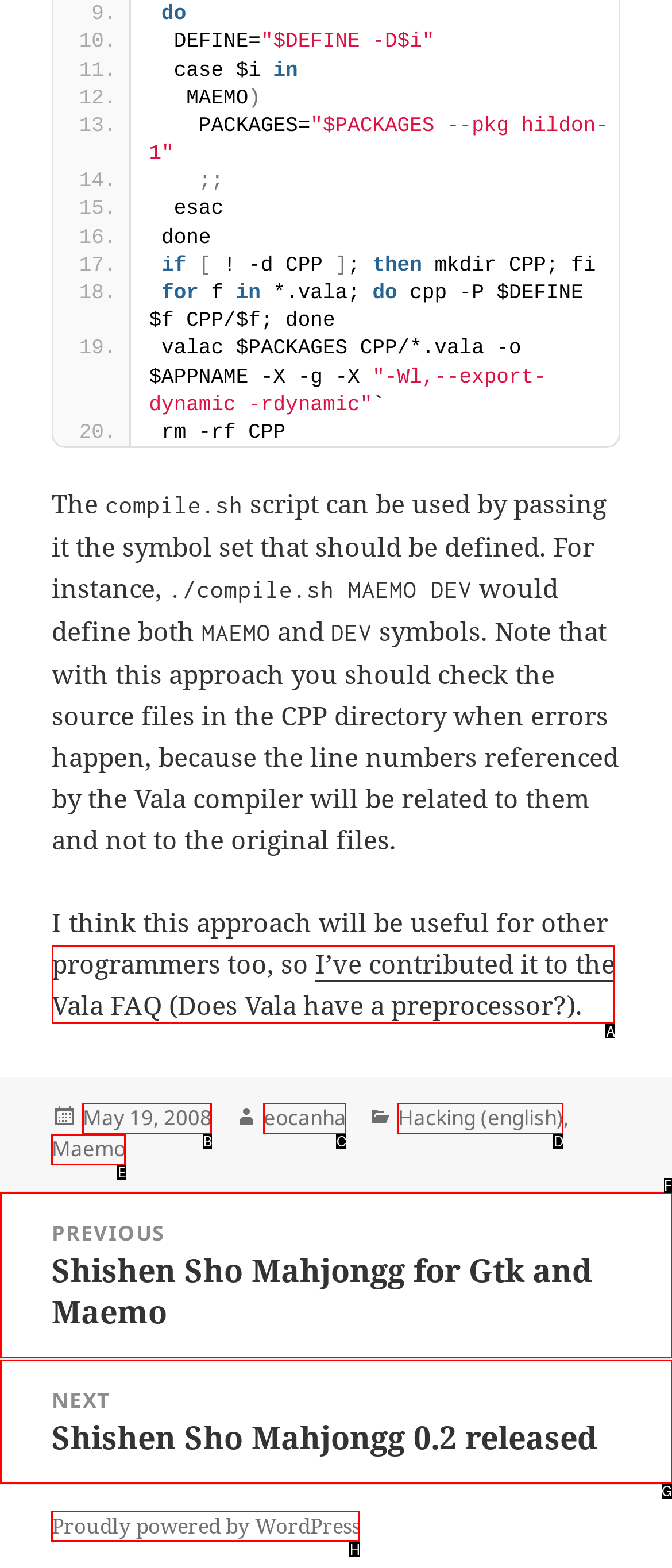Tell me the letter of the UI element I should click to accomplish the task: Click the link to the Vala FAQ based on the choices provided in the screenshot.

A